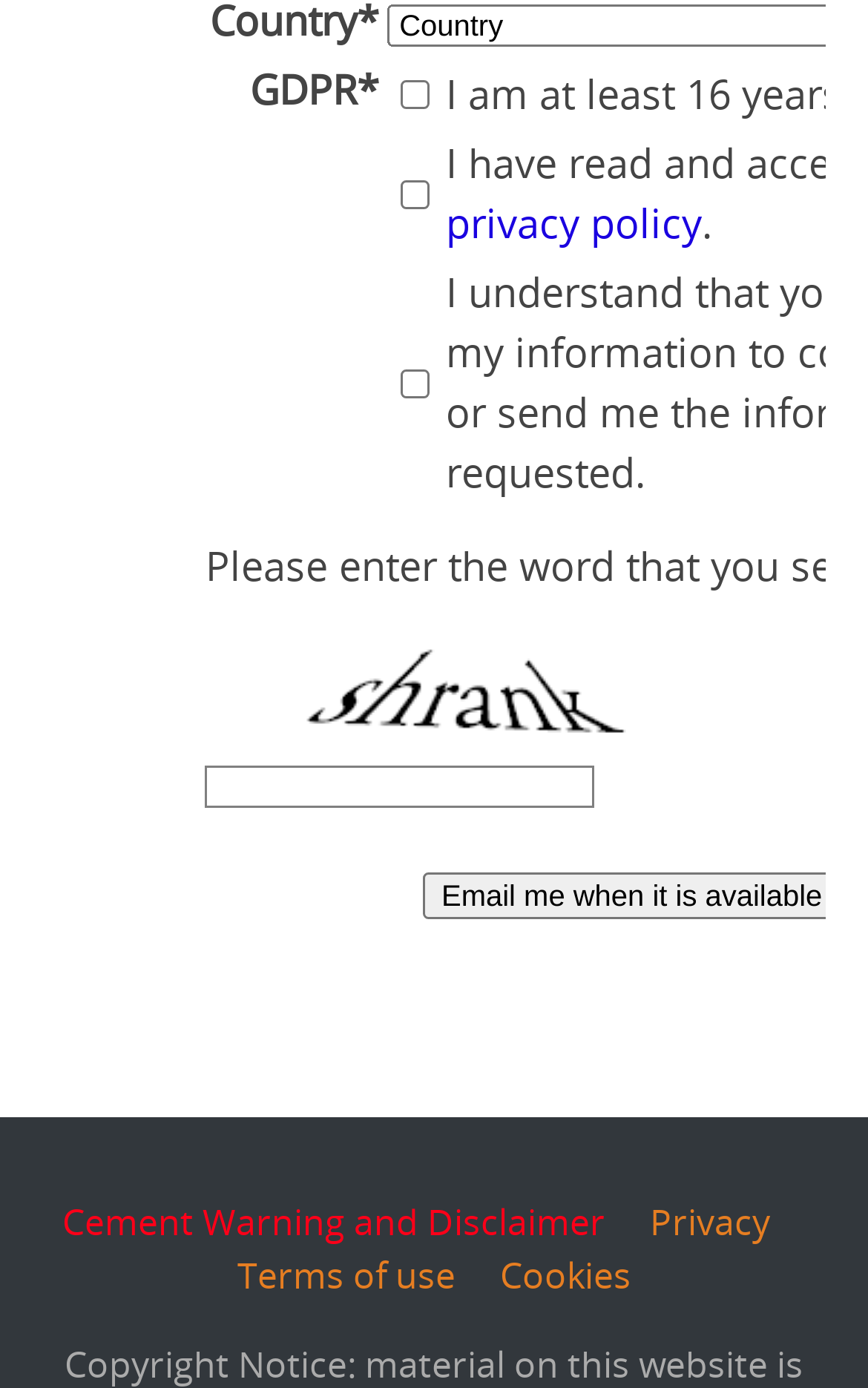Please indicate the bounding box coordinates of the element's region to be clicked to achieve the instruction: "Watch videos". Provide the coordinates as four float numbers between 0 and 1, i.e., [left, top, right, bottom].

None